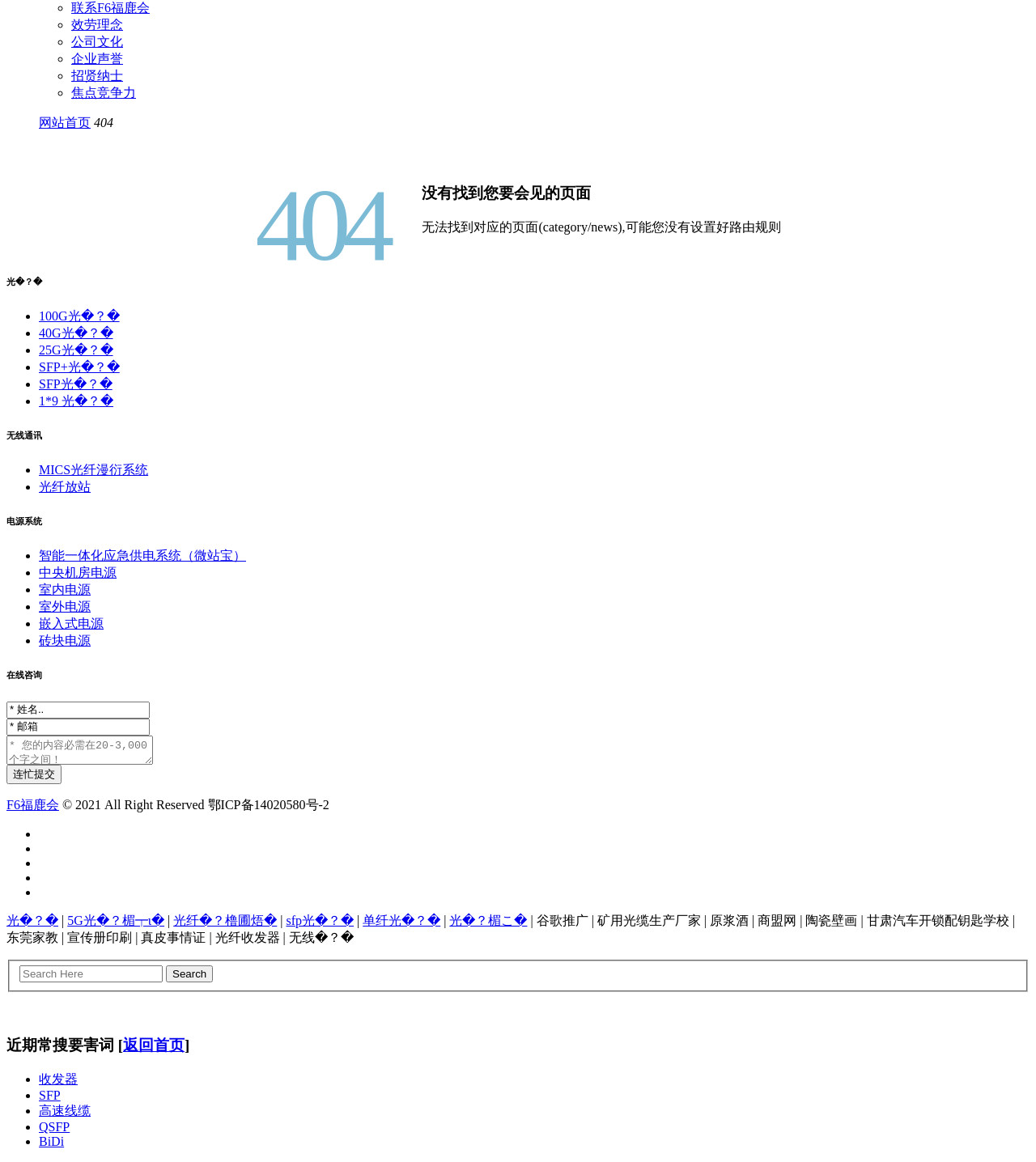Based on the element description 收发器, identify the bounding box coordinates for the UI element. The coordinates should be in the format (top-left x, top-left y, bottom-right x, bottom-right y) and within the 0 to 1 range.

[0.038, 0.923, 0.075, 0.934]